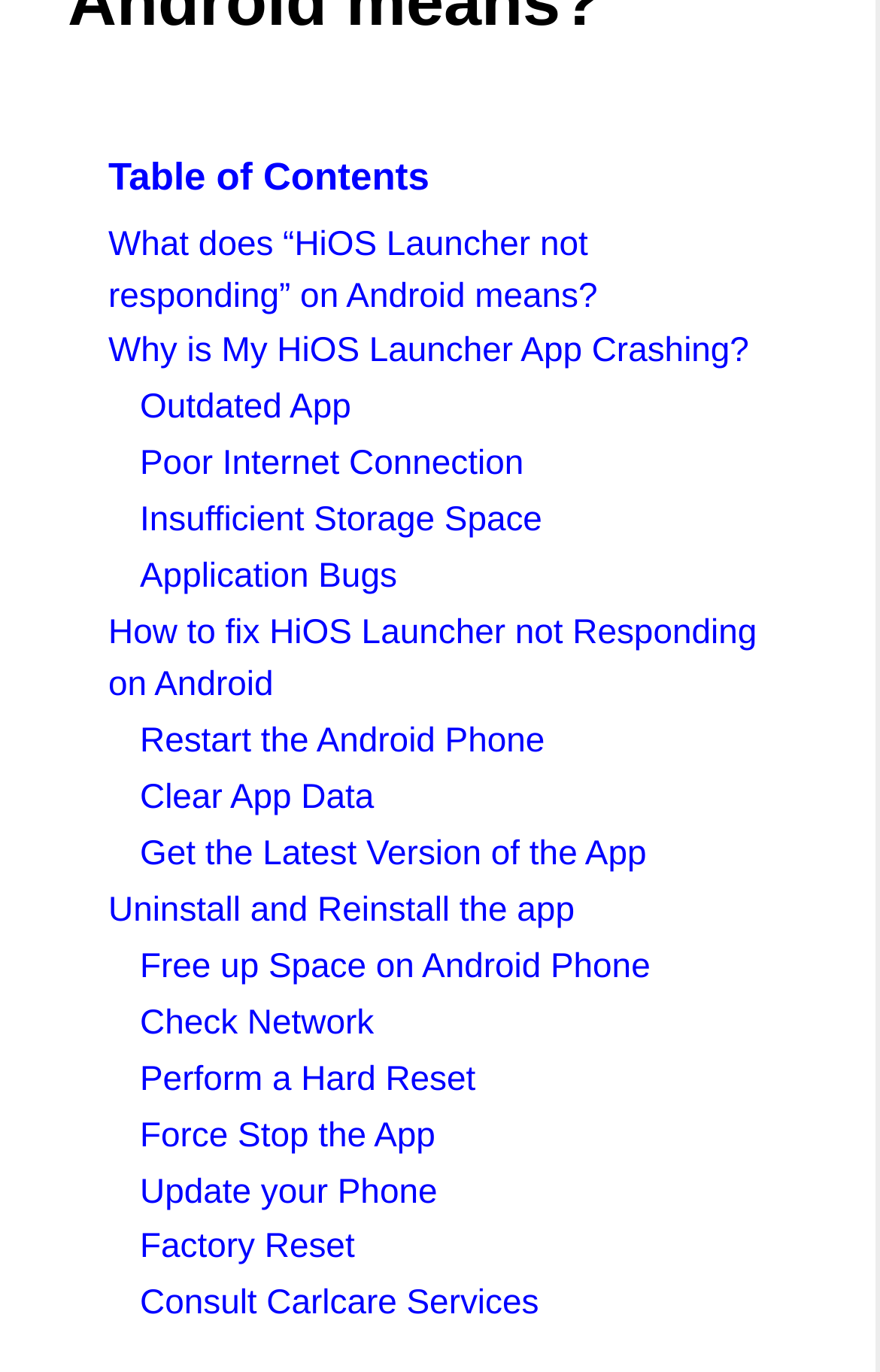How many solutions are provided to fix HiOS Launcher not responding?
Kindly answer the question with as much detail as you can.

The webpage lists 11 solutions to fix HiOS Launcher not responding, including 'Restart the Android Phone', 'Clear App Data', 'Get the Latest Version of the App', and more.